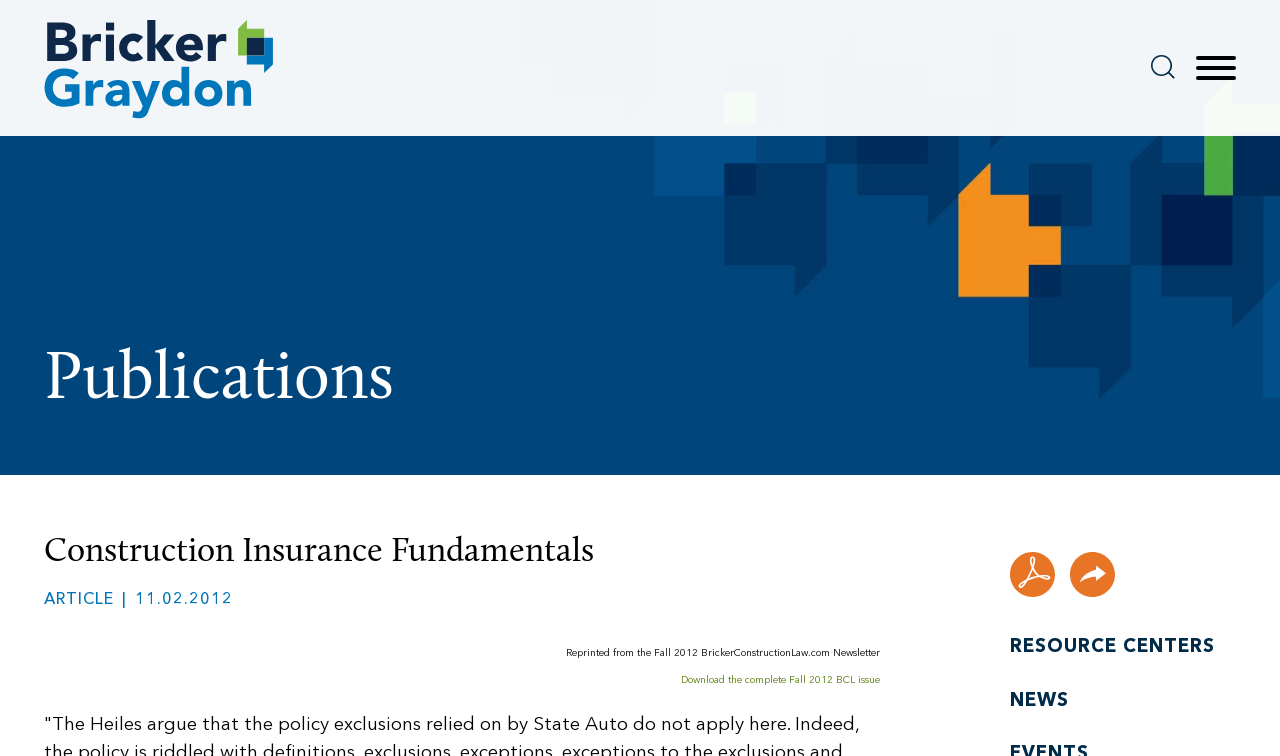What is the purpose of the 'Search' button on the webpage?
Please utilize the information in the image to give a detailed response to the question.

The webpage has a link with the text 'Search' accompanied by an image, which suggests that it is a search button to search the website.